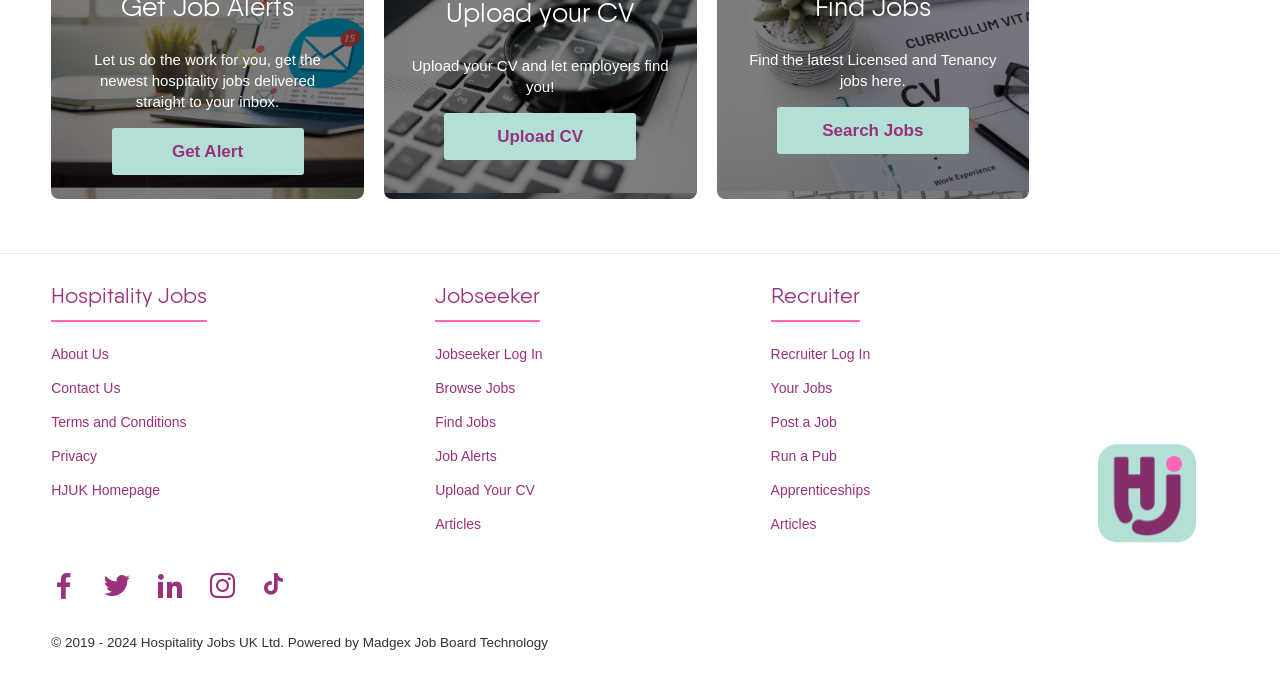Locate the UI element that matches the description Search Jobs in the webpage screenshot. Return the bounding box coordinates in the format (top-left x, top-left y, bottom-right x, bottom-right y), with values ranging from 0 to 1.

[0.607, 0.156, 0.757, 0.225]